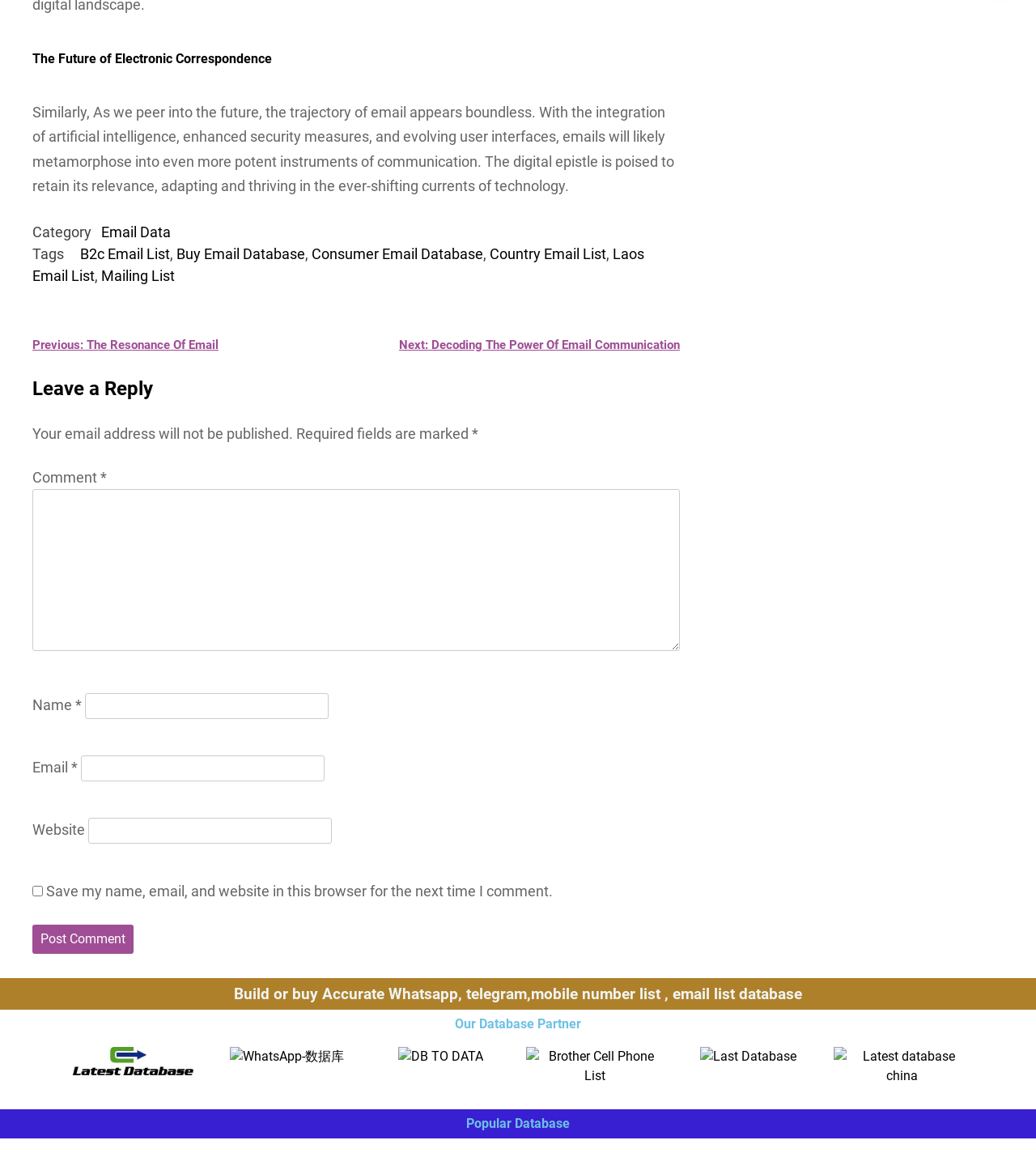Please answer the following question using a single word or phrase: 
What is the label of the checkbox in the comment section?

Save my name, email, and website in this browser for the next time I comment.